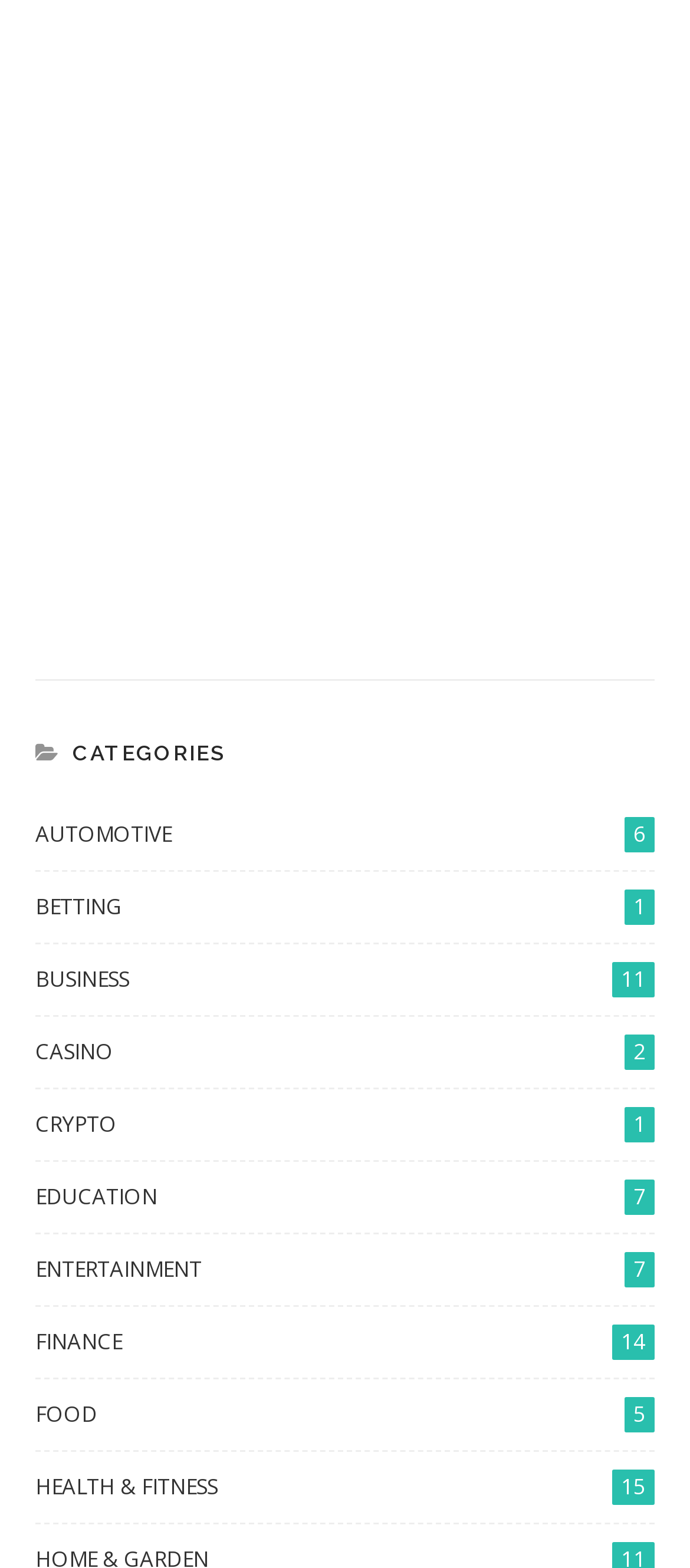Using the element description: "Somboturf Gagnant 1", determine the bounding box coordinates for the specified UI element. The coordinates should be four float numbers between 0 and 1, [left, top, right, bottom].

[0.295, 0.257, 0.587, 0.272]